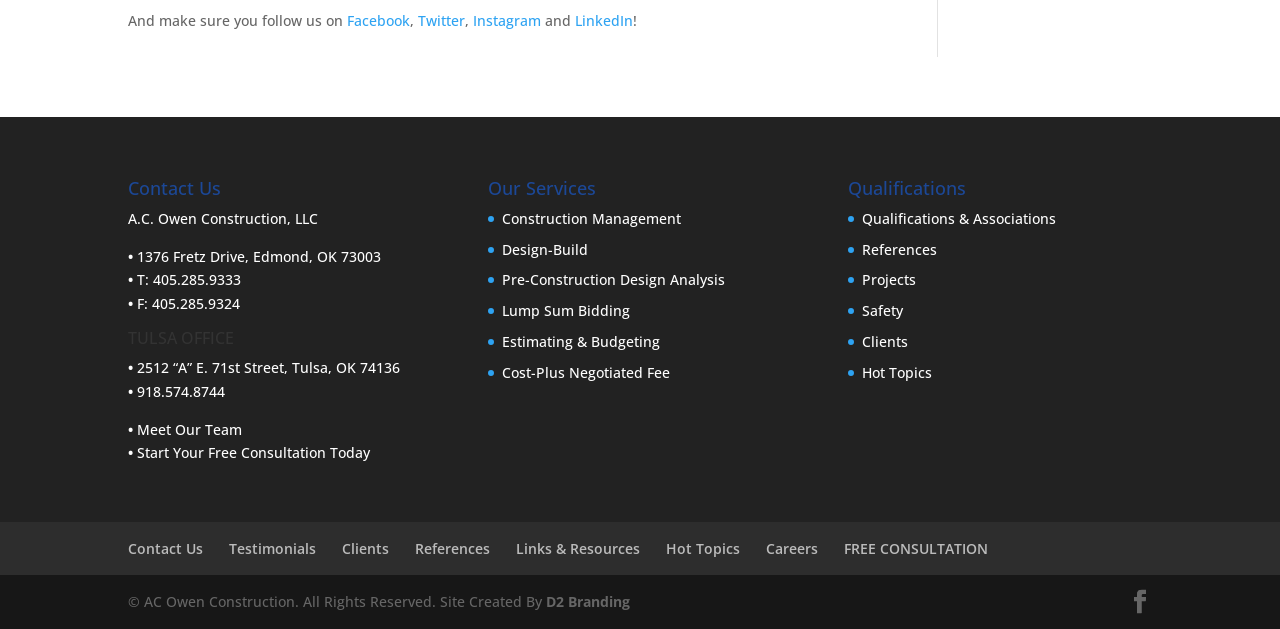Specify the bounding box coordinates of the region I need to click to perform the following instruction: "Contact the Tulsa office". The coordinates must be four float numbers in the range of 0 to 1, i.e., [left, top, right, bottom].

[0.107, 0.569, 0.312, 0.599]